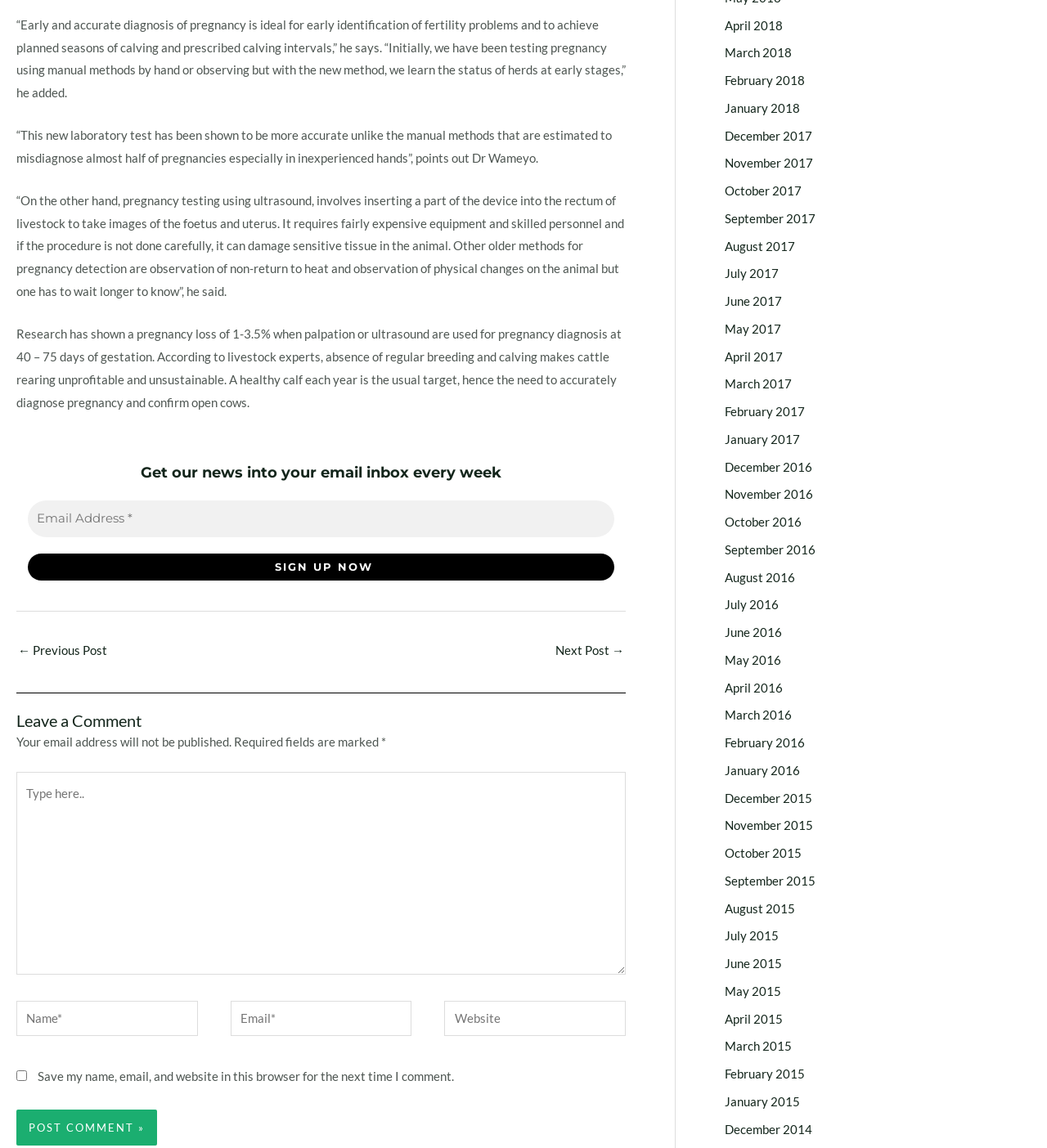Find and indicate the bounding box coordinates of the region you should select to follow the given instruction: "View previous post".

[0.017, 0.555, 0.102, 0.58]